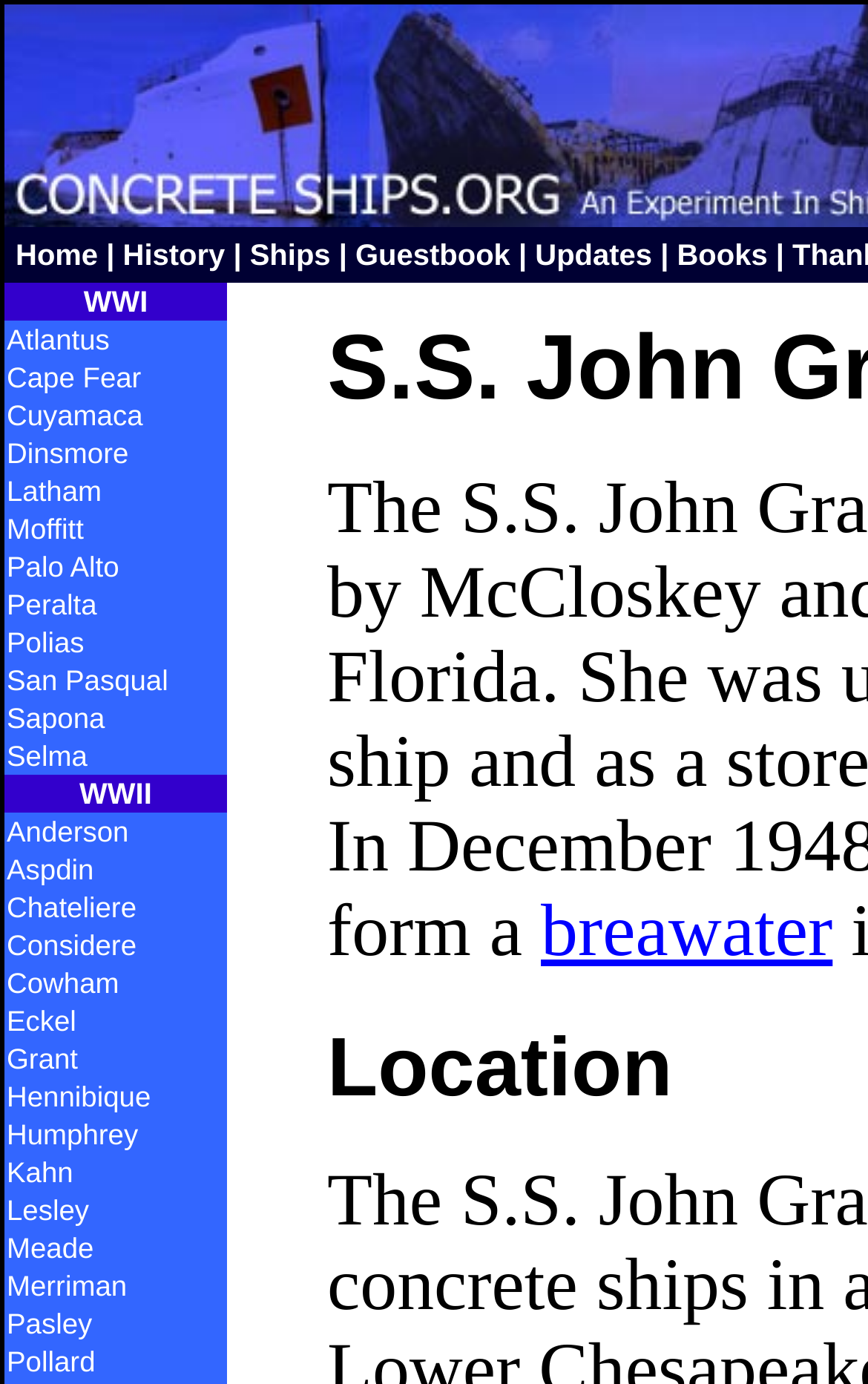Provide an in-depth caption for the webpage.

This webpage is about concrete ships built by the United States during World War I and World War II. At the top, there is a navigation menu with links to "Home", "History", "Ships", "Guestbook", "Updates", and "Books". Below the menu, there is a table with two columns, labeled "WWI" and "WWII", respectively. The table contains a list of ship names, each linked to its corresponding page. The ship names are arranged in alphabetical order, with 21 ships listed under "WWI" and 15 ships listed under "WWII". The table takes up most of the page, with the navigation menu at the top and some empty space at the bottom.